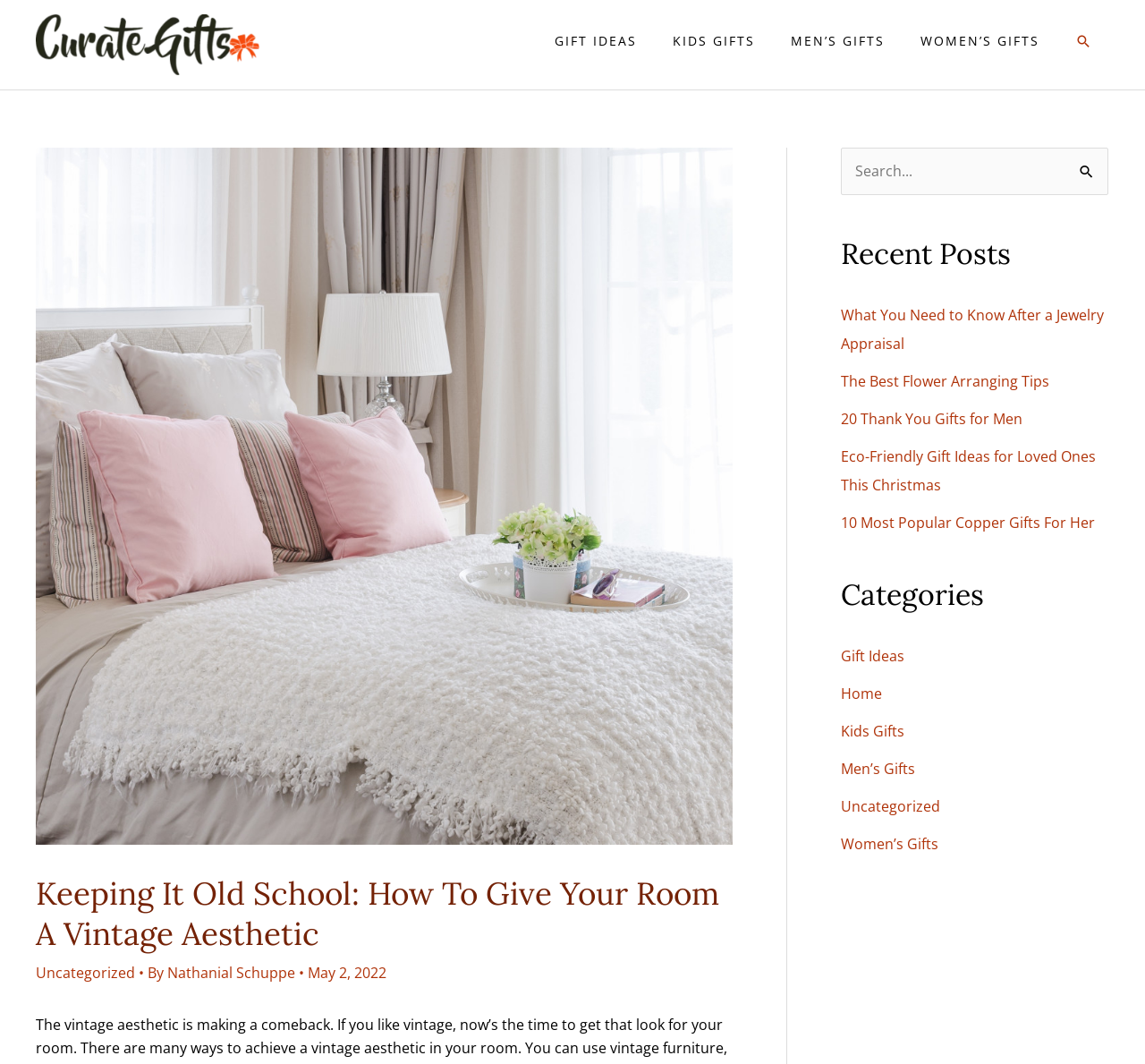Specify the bounding box coordinates of the area that needs to be clicked to achieve the following instruction: "Click on the 'GIFT IDEAS' link".

[0.469, 0.015, 0.572, 0.062]